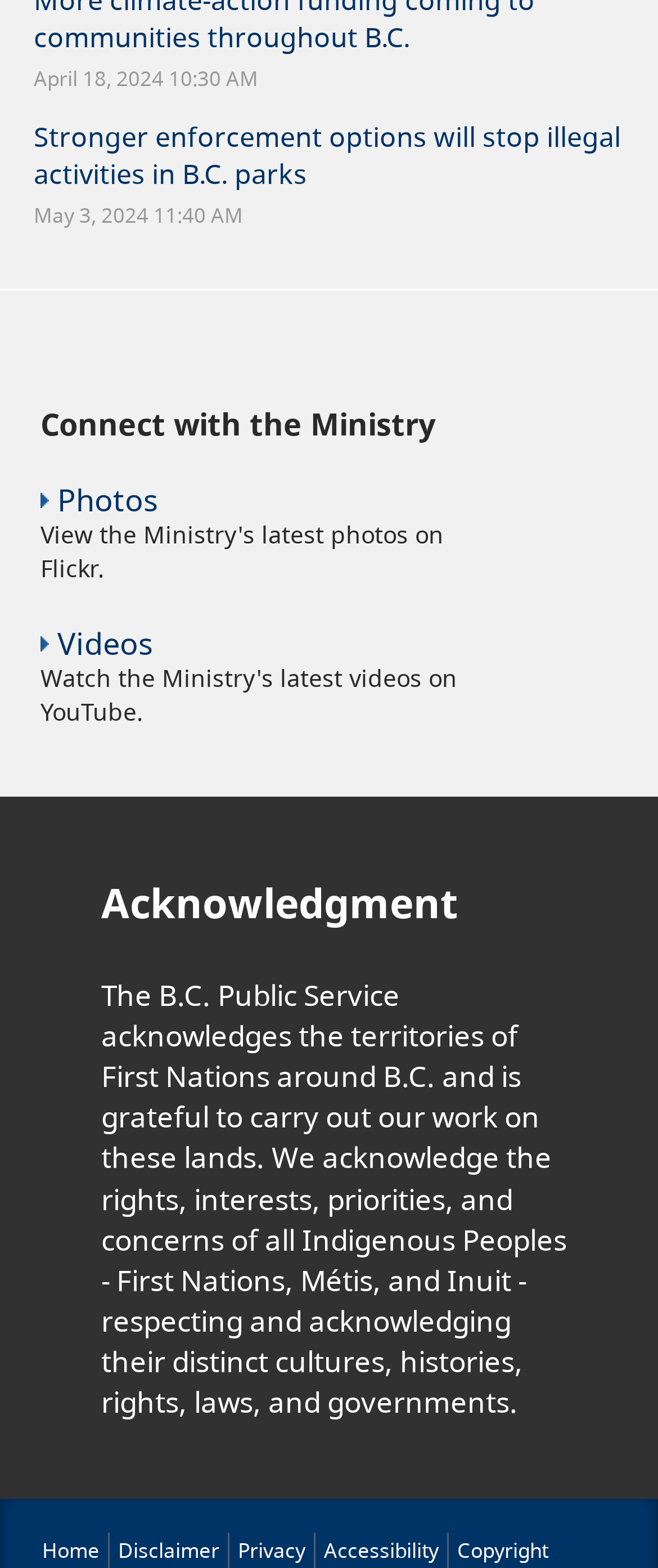Answer the question in a single word or phrase:
How many static text elements are on the webpage?

2